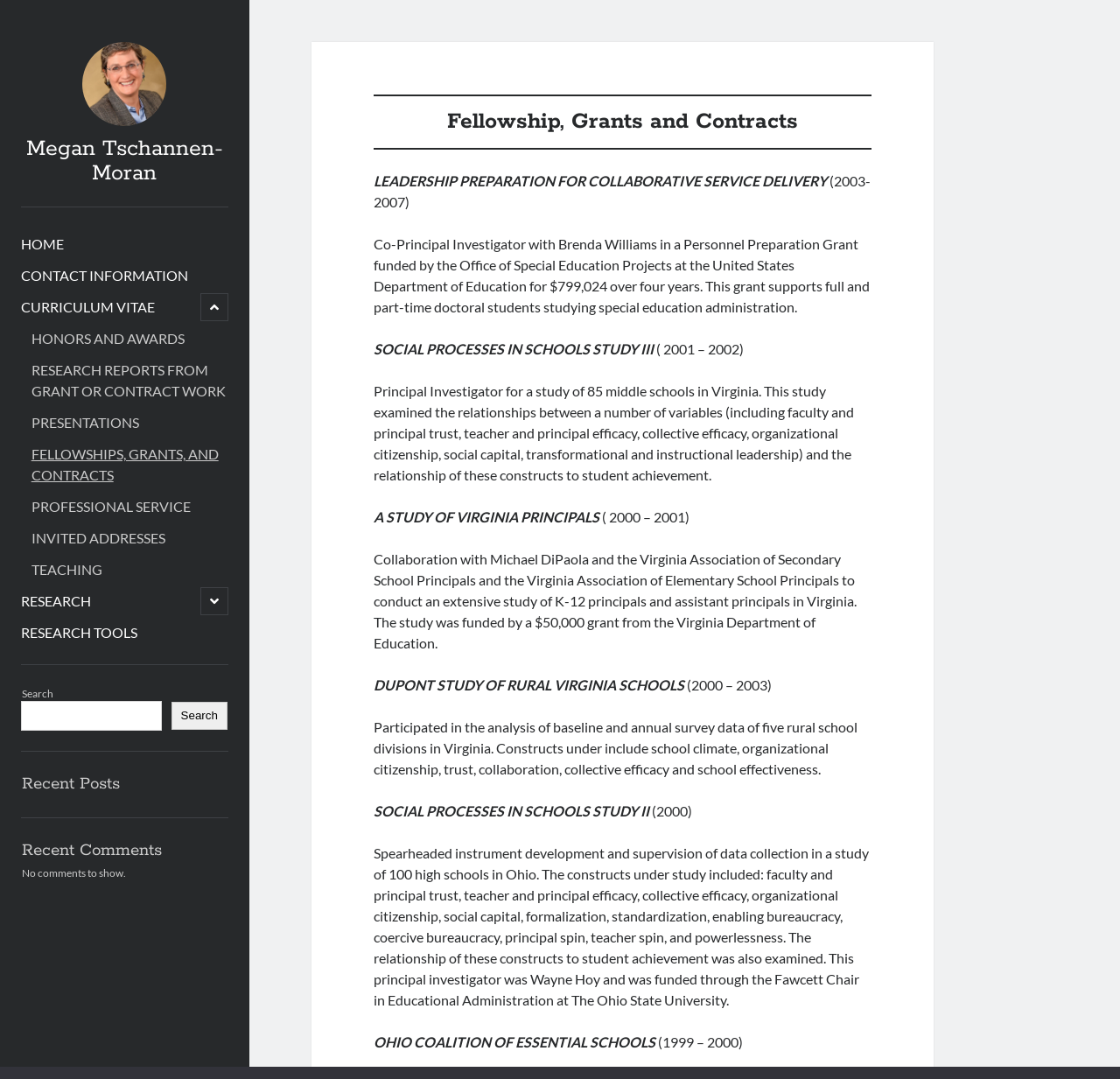Use a single word or phrase to answer this question: 
What is the title of the first research report listed?

LEADERSHIP PREPARATION FOR COLLABORATIVE SERVICE DELIVERY